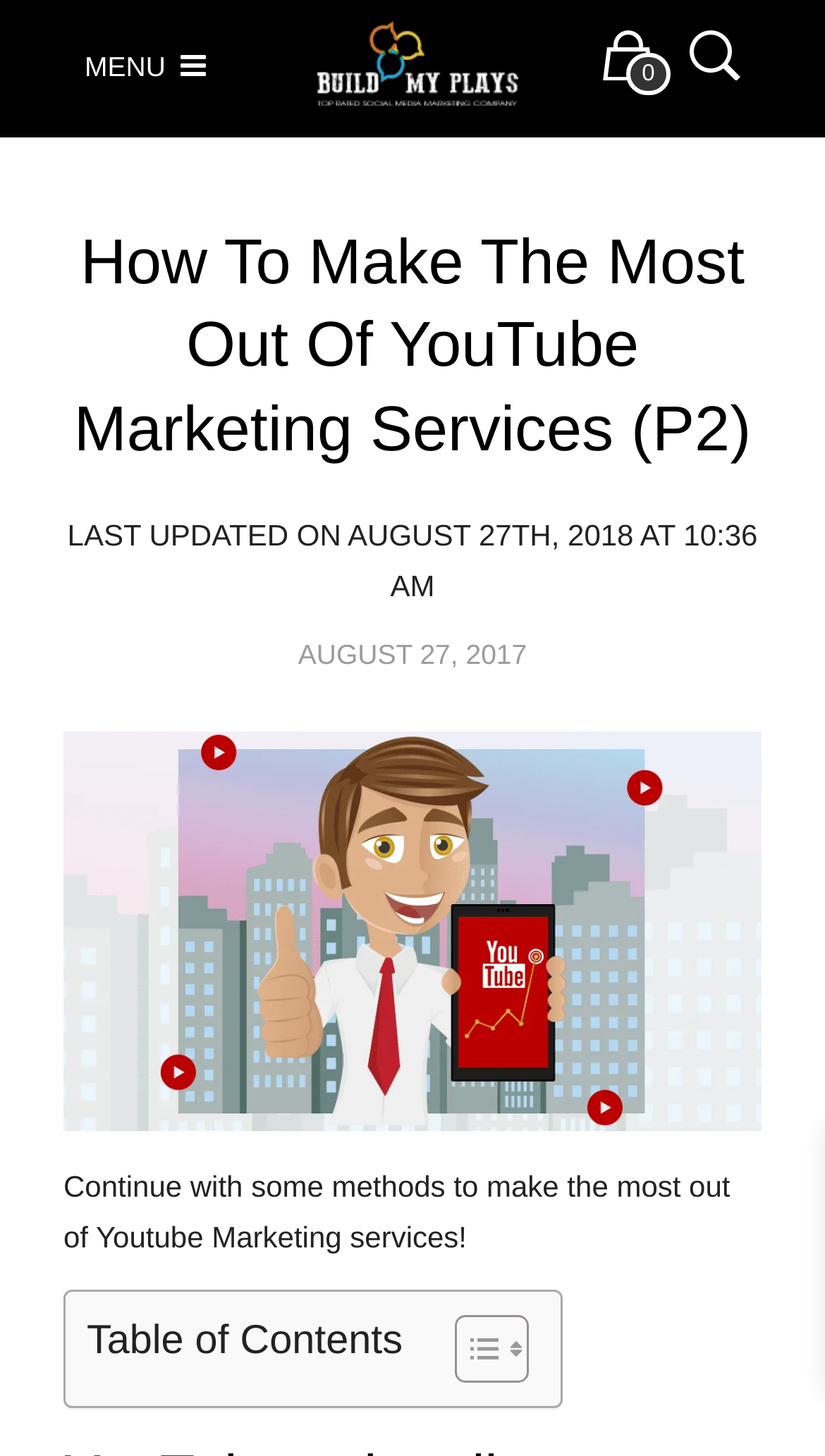Generate a comprehensive caption for the webpage you are viewing.

The webpage is about YouTube marketing services, specifically discussing ways to make the most out of them. At the top left, there is a logo image of "Build My Plays" with the text "MENU" and some icons on the right side. Below the logo, there is a main heading "How To Make The Most Out Of YouTube Marketing Services (P2)" followed by a subheading "LAST UPDATED ON AUGUST 27TH, 2018 AT 10:36 AM" and a link to "AUGUST 27, 2017" with a timestamp.

On the right side of the main heading, there is an image related to YouTube marketing. Below the main heading, there is a paragraph of text that continues the discussion from the previous part, mentioning YouTube views and other methods to make the most out of YouTube marketing services.

Further down, there is a table of contents section with a heading and a toggle button to show or hide the contents. The table of contents is divided into two columns, with some links and icons. There are no other images on the page besides the logo, YouTube marketing image, and some small icons. Overall, the webpage has a simple layout with a focus on the content related to YouTube marketing services.